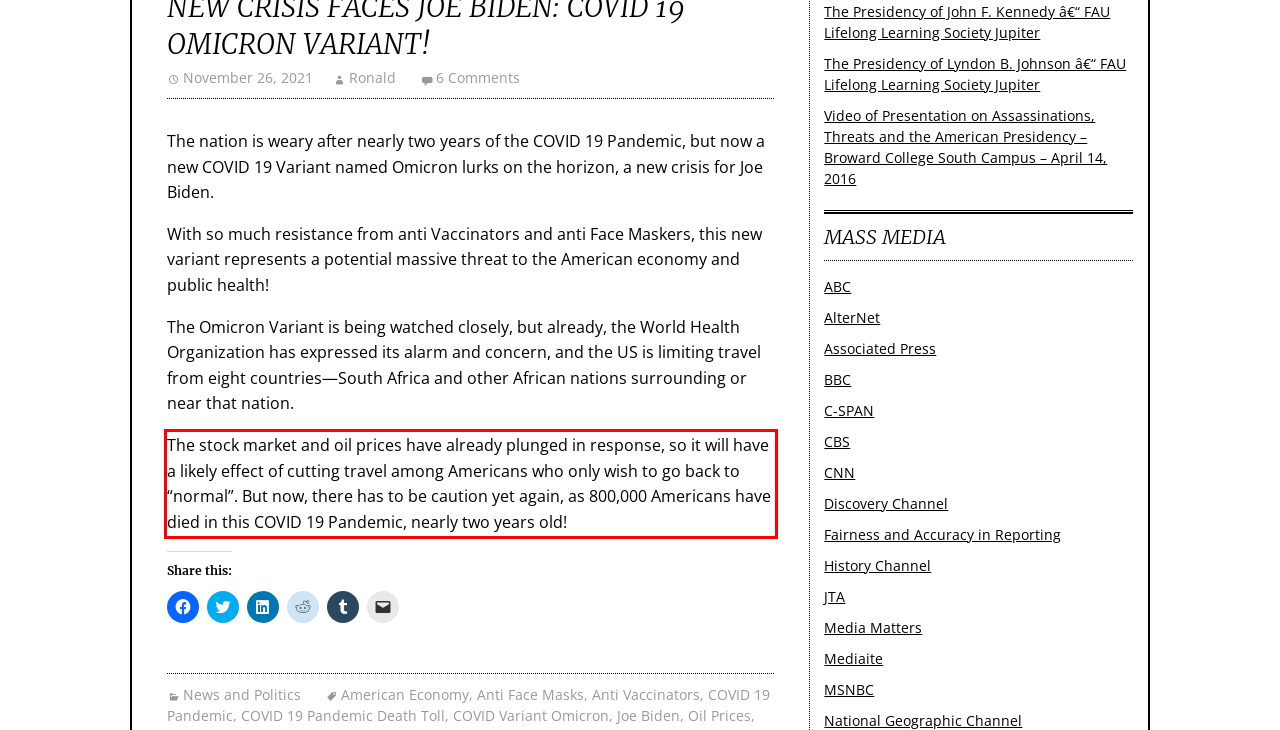There is a screenshot of a webpage with a red bounding box around a UI element. Please use OCR to extract the text within the red bounding box.

The stock market and oil prices have already plunged in response, so it will have a likely effect of cutting travel among Americans who only wish to go back to “normal”. But now, there has to be caution yet again, as 800,000 Americans have died in this COVID 19 Pandemic, nearly two years old!